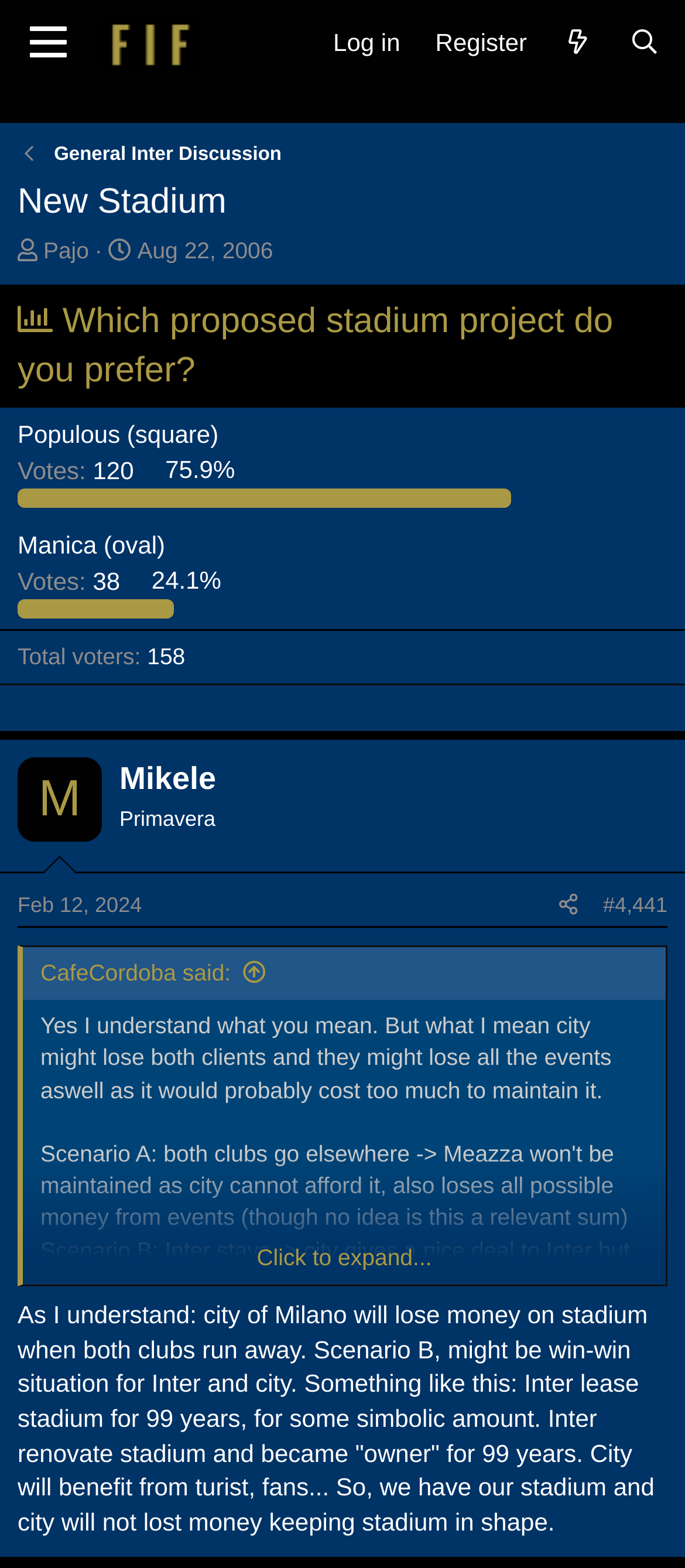Bounding box coordinates are specified in the format (top-left x, top-left y, bottom-right x, bottom-right y). All values are floating point numbers bounded between 0 and 1. Please provide the bounding box coordinate of the region this sentence describes: Votes: 38

[0.026, 0.361, 0.185, 0.379]